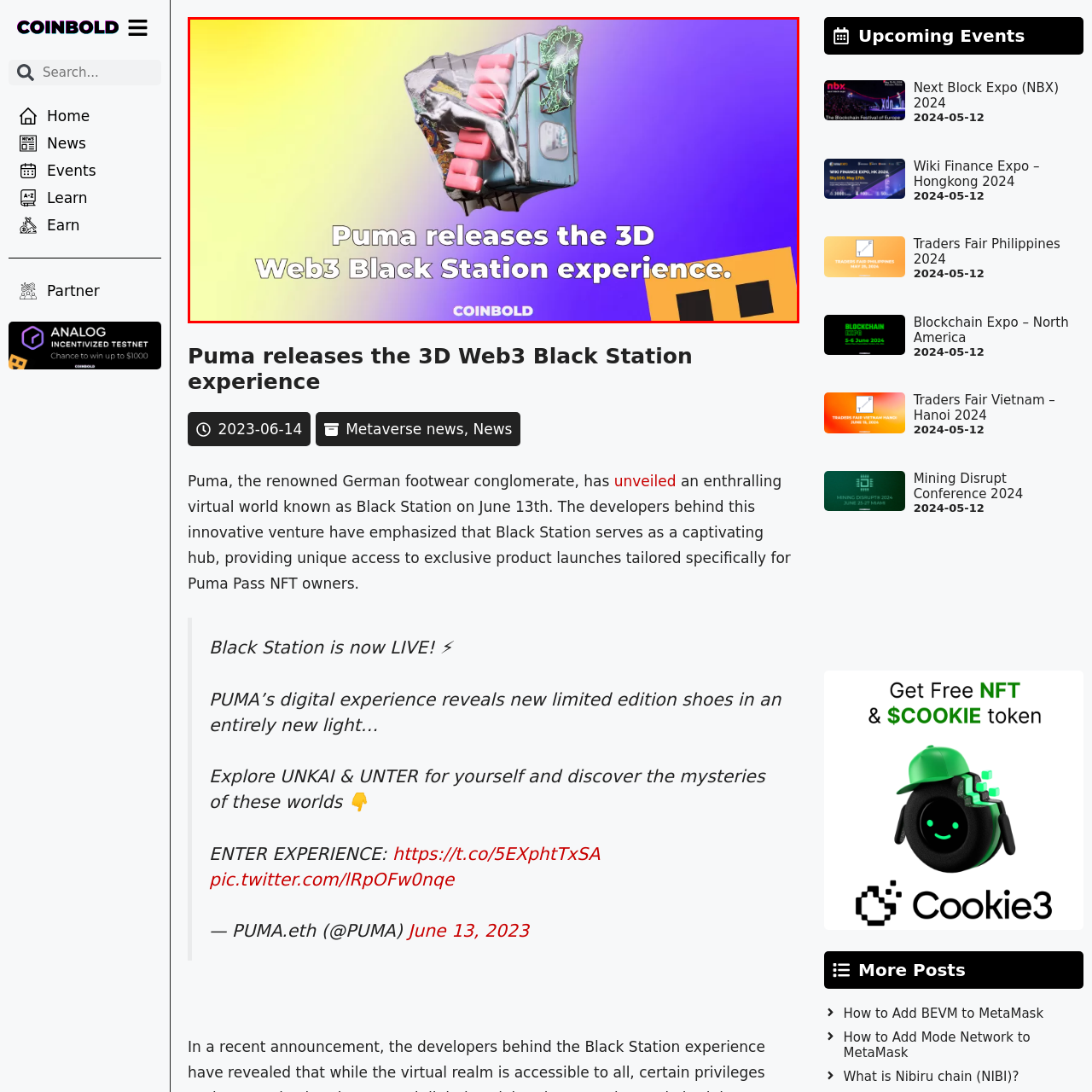Who produced the promotional piece?
Look closely at the part of the image outlined in red and give a one-word or short phrase answer.

Coinbold